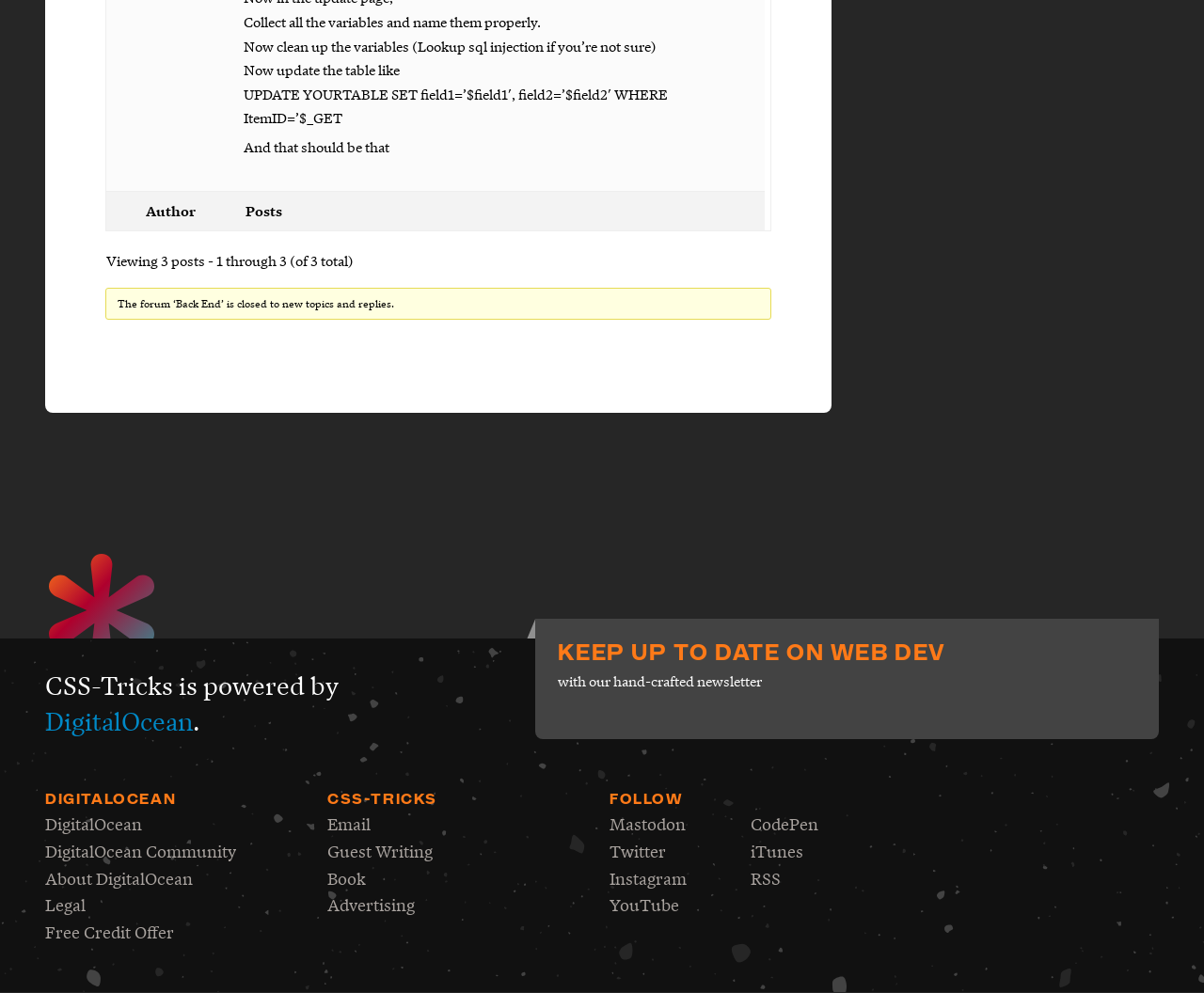Bounding box coordinates should be provided in the format (top-left x, top-left y, bottom-right x, bottom-right y) with all values between 0 and 1. Identify the bounding box for this UI element: Guest Writing

[0.272, 0.845, 0.359, 0.872]